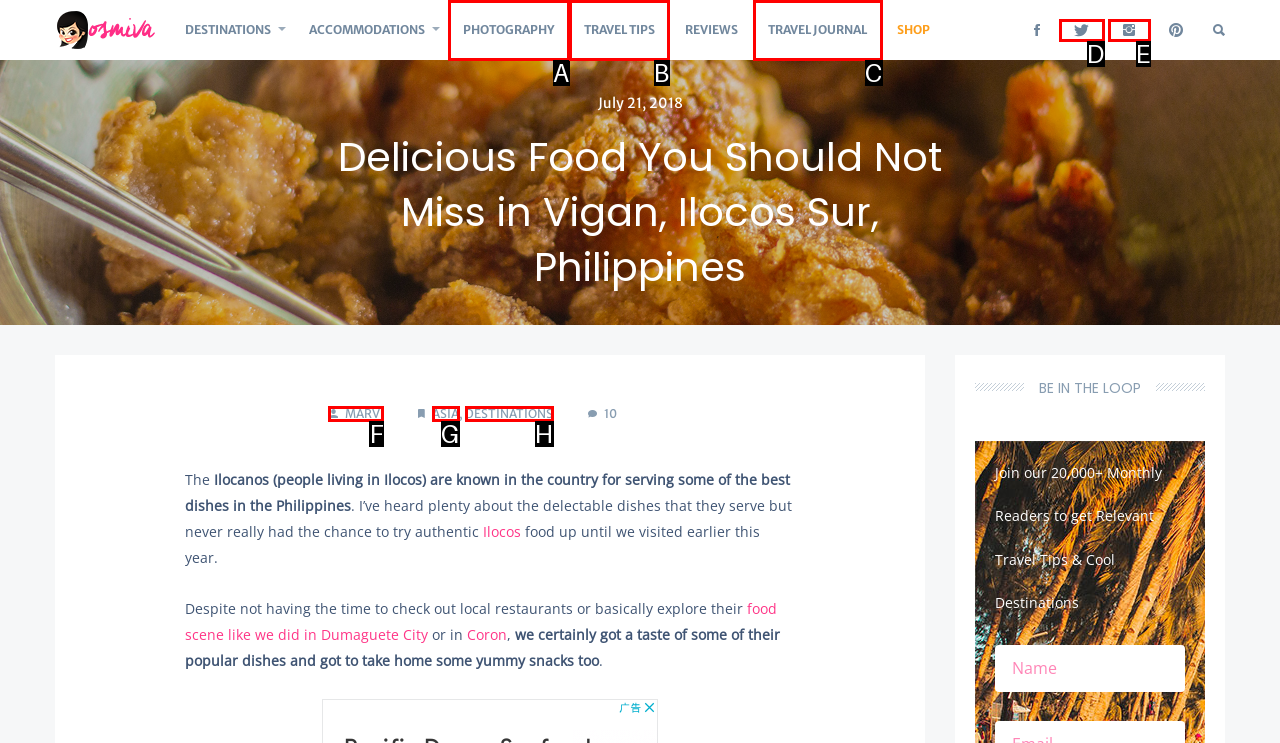Identify the letter of the UI element you should interact with to perform the task: Click the Axcellant Logo
Reply with the appropriate letter of the option.

None